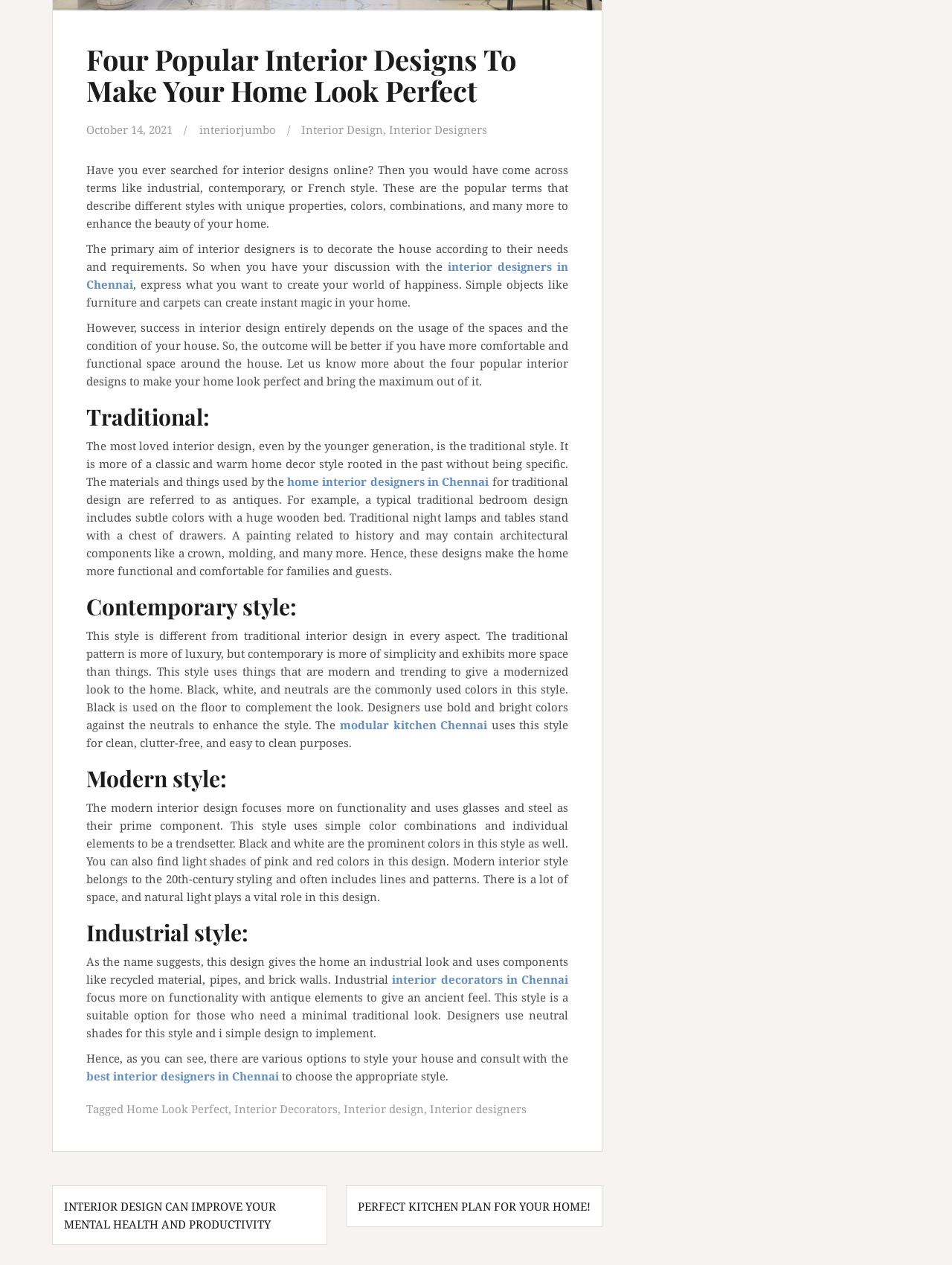Provide the bounding box coordinates of the HTML element described as: "Home Look Perfect". The bounding box coordinates should be four float numbers between 0 and 1, i.e., [left, top, right, bottom].

[0.133, 0.871, 0.24, 0.883]